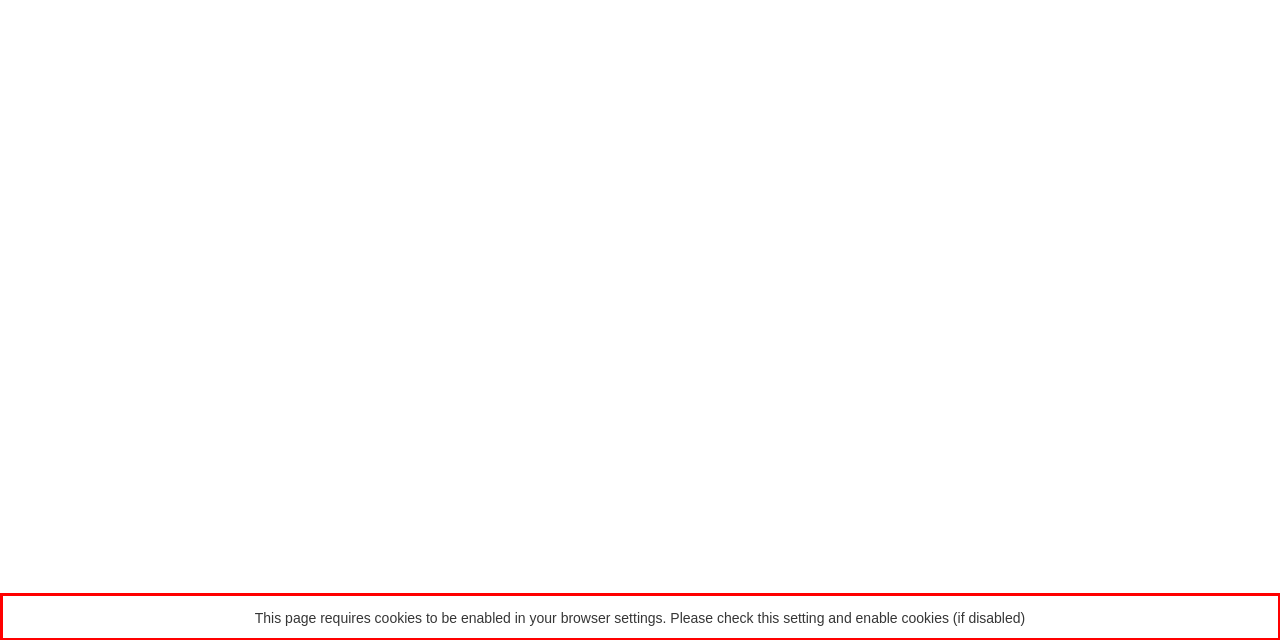Using OCR, extract the text content found within the red bounding box in the given webpage screenshot.

This page requires cookies to be enabled in your browser settings. Please check this setting and enable cookies (if disabled)